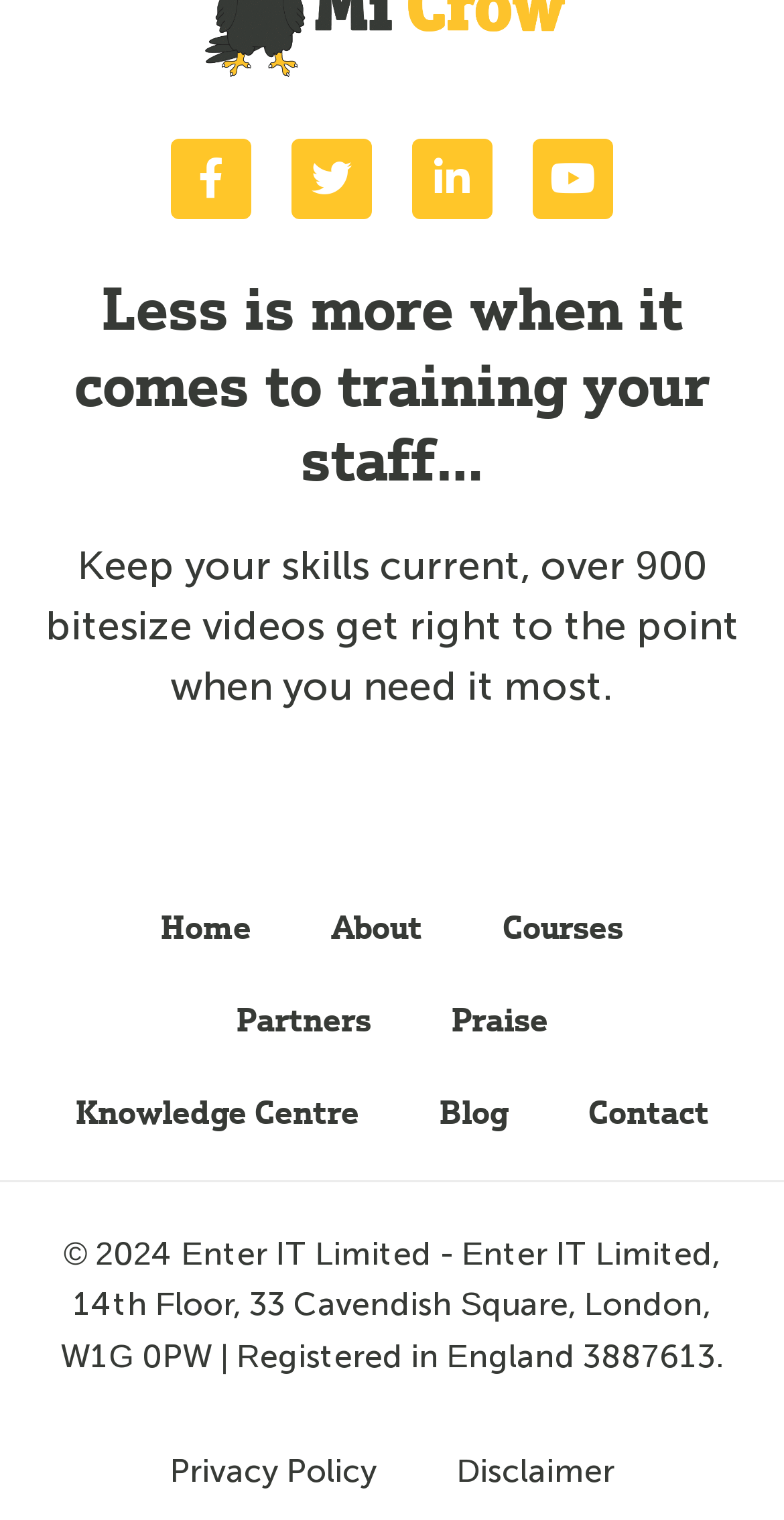Locate the bounding box coordinates of the item that should be clicked to fulfill the instruction: "Explore courses".

[0.59, 0.581, 0.846, 0.641]